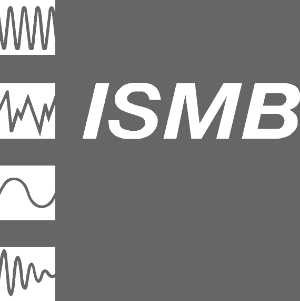What is the background color of the logo?
Please elaborate on the answer to the question with detailed information.

According to the caption, the backdrop of the logo is a solid gray, which enhances the visual impact and clarity of the logo.